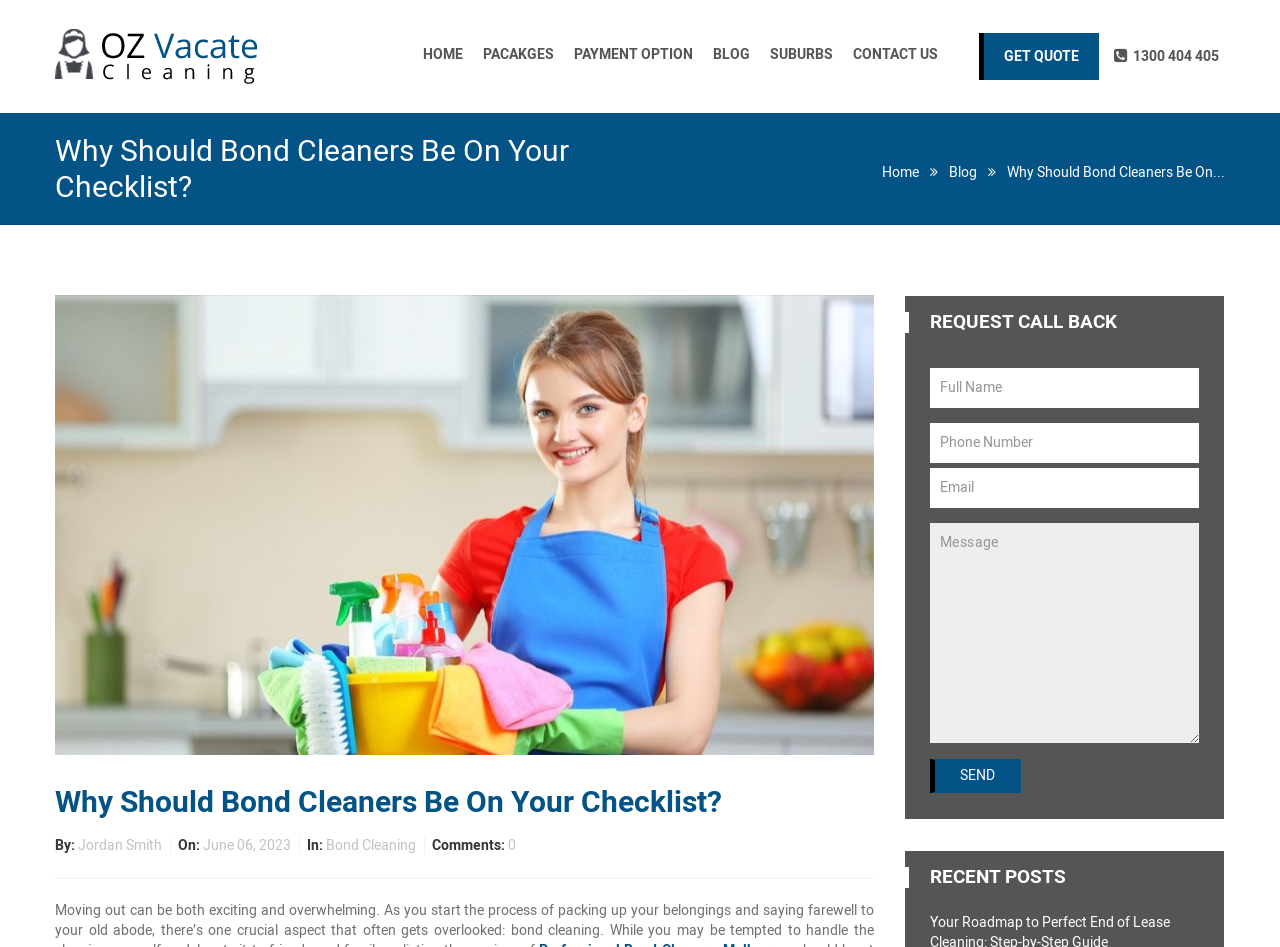Find the bounding box coordinates for the area you need to click to carry out the instruction: "Fill out the contact form". The coordinates should be four float numbers between 0 and 1, indicated as [left, top, right, bottom].

[0.727, 0.388, 0.937, 0.837]